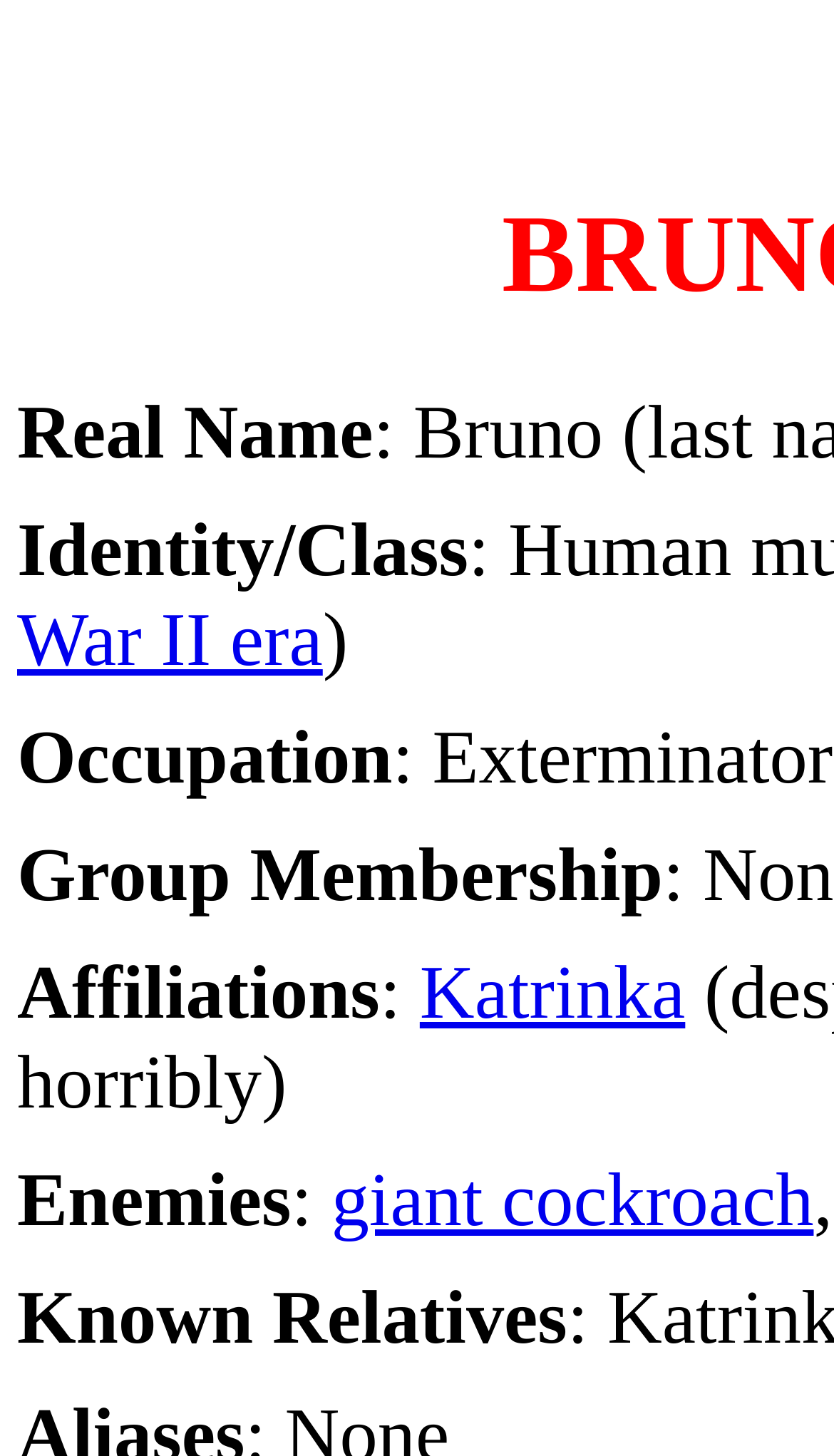What is Bruno's real name?
Please use the image to deliver a detailed and complete answer.

I found the label 'Real Name' but there is no corresponding value or text next to it, so Bruno's real name is not specified on this webpage.